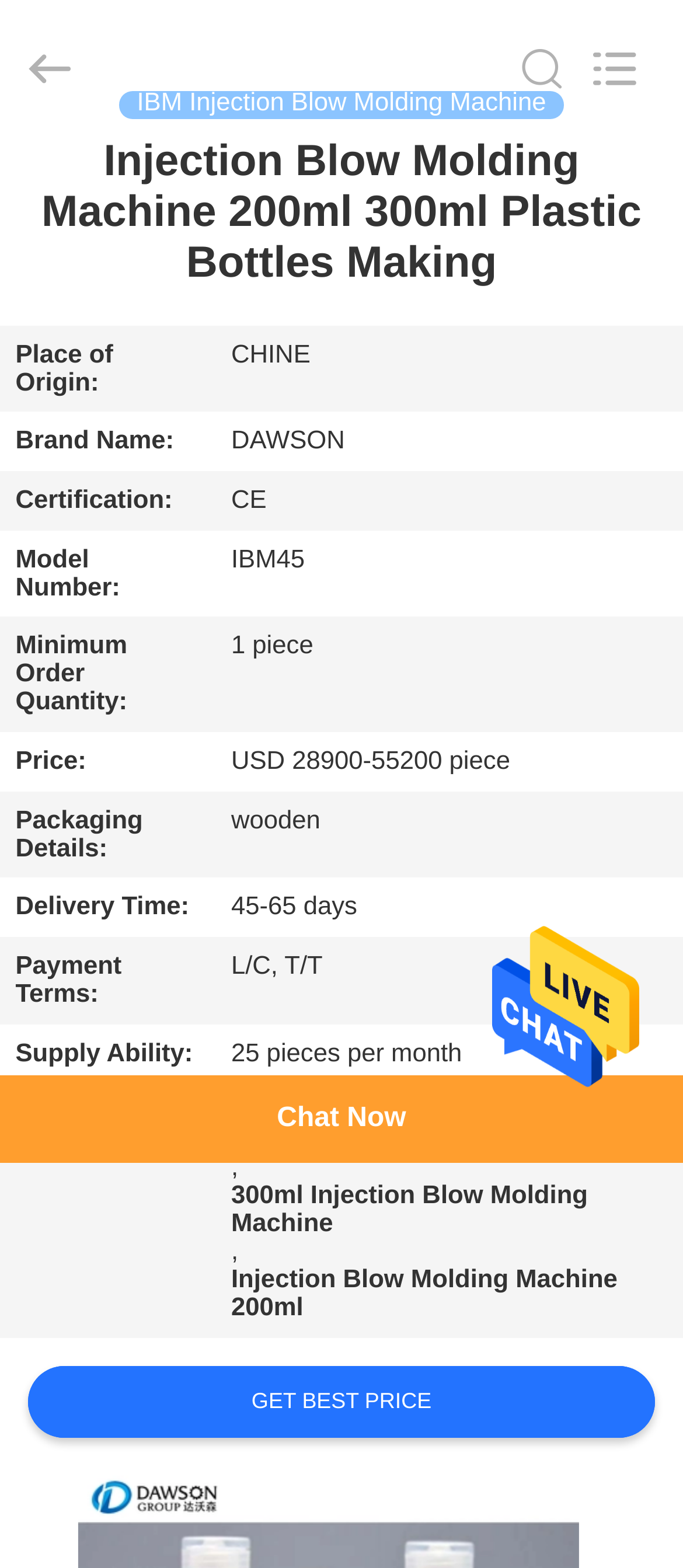Offer a detailed account of what is visible on the webpage.

This webpage is about a product called "Injection Blow Molding Machine 200ml 300ml Plastic Bottles Making" from China. At the top, there is a search box and a navigation menu with links to "HOME", "PRODUCTS", "VIDEOS", "ABOUT US", "FACTORY TOUR", "QUALITY CONTROL", and "CHAT NOW". Below the navigation menu, there is a copyright notice.

The main content of the page is a table that displays the product's details, including its place of origin, brand name, certification, model number, minimum order quantity, price, packaging details, delivery time, payment terms, and supply ability. The table has multiple rows, each with a row header and a grid cell containing the corresponding information.

Above the table, there is a heading that repeats the product's name. Below the table, there are three headings that highlight the product's features: "Plastic Bottles Injection Blow Molding Machine", "300ml Injection Blow Molding Machine", and "Injection Blow Molding Machine 200ml".

On the right side of the page, there is a link to "GET BEST PRICE" and another link to "Chat Now". There is also a static text "IBM Injection Blow Molding Machine" near the top of the page.